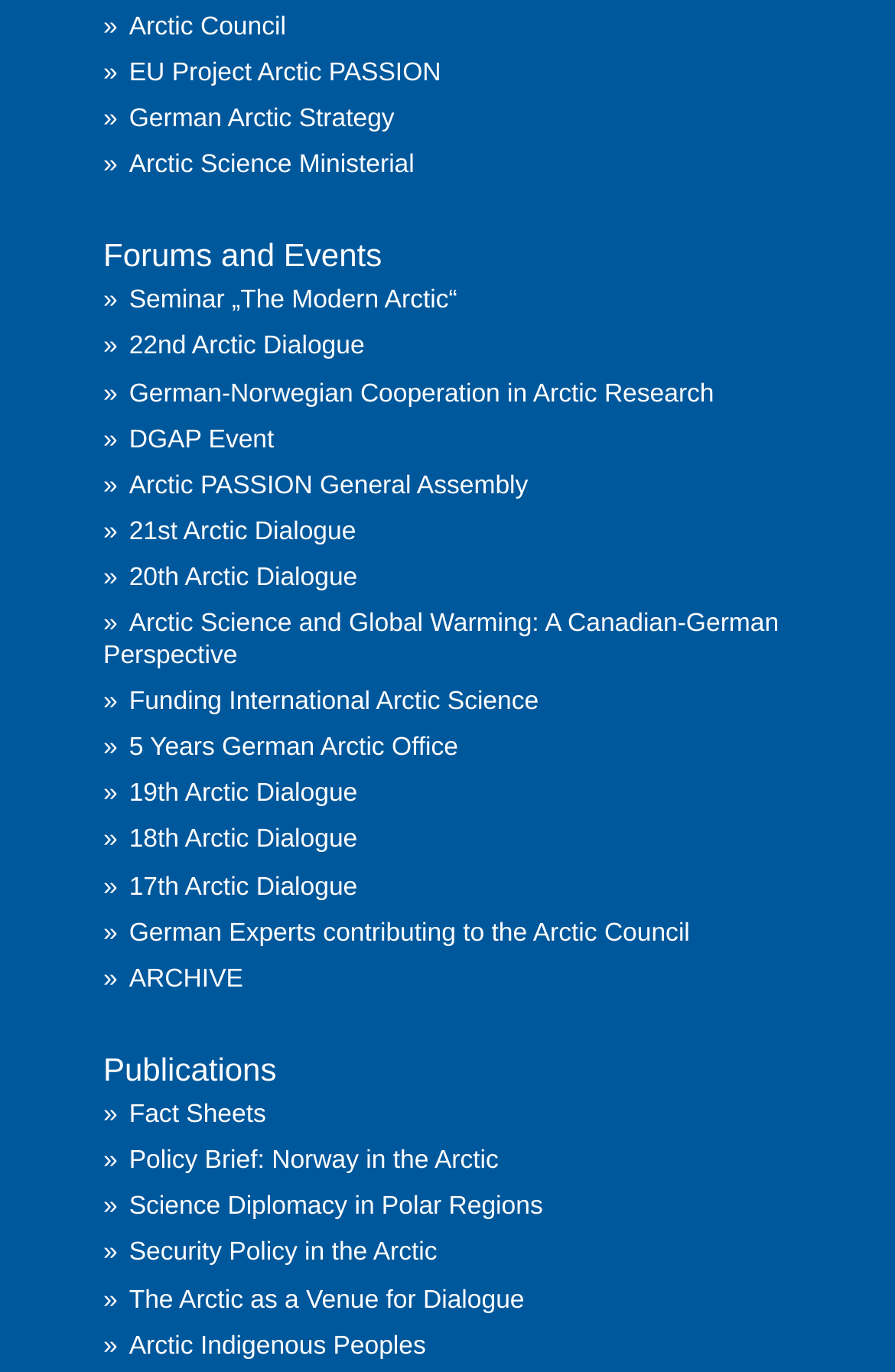How many links are related to Arctic Dialogue?
Based on the screenshot, answer the question with a single word or phrase.

5